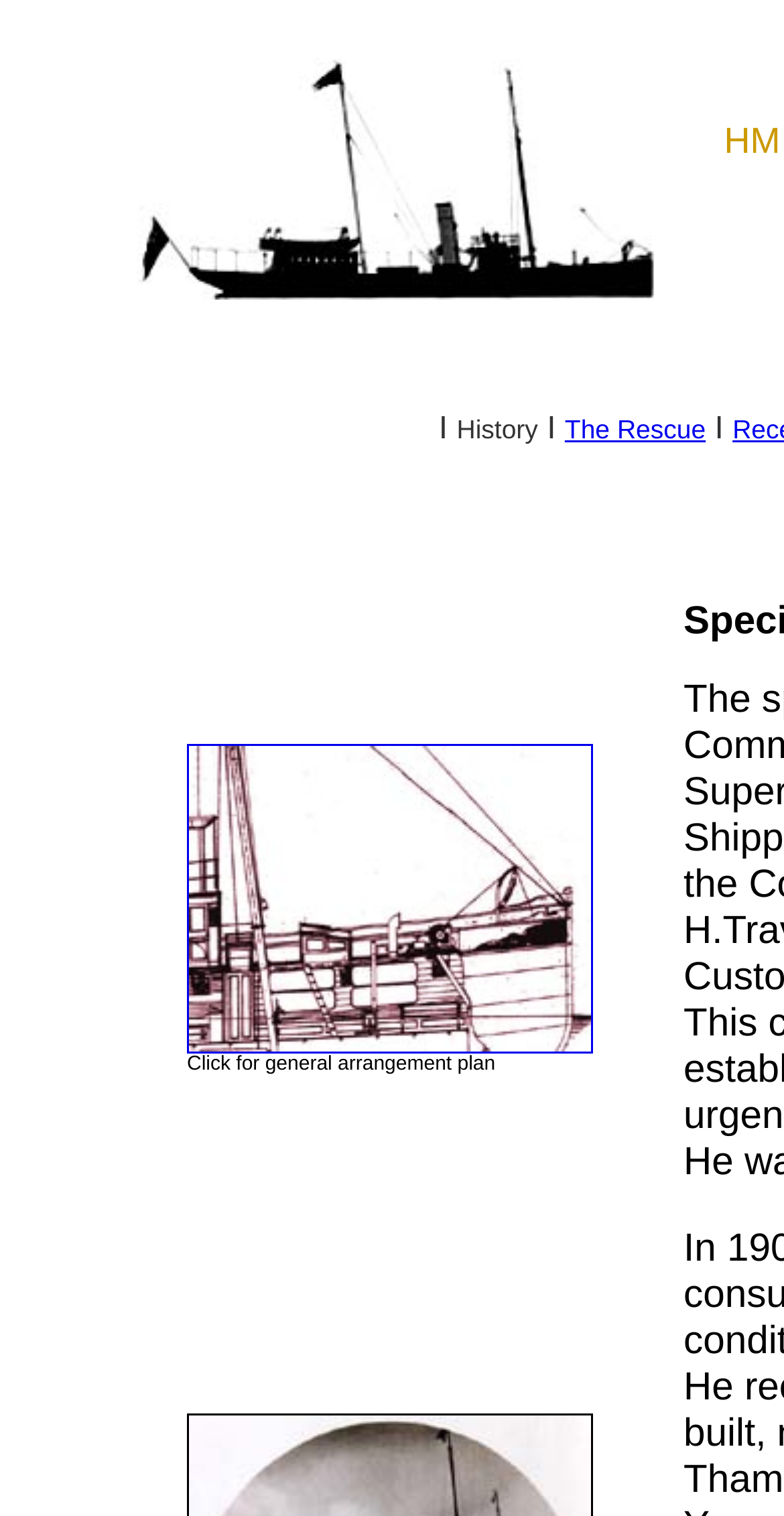How many images are there on the webpage?
Give a detailed explanation using the information visible in the image.

There are two images on the webpage: the 'Vigilant logo' image and the 'Vigilant History 1' image, both of which are located inside table cells.